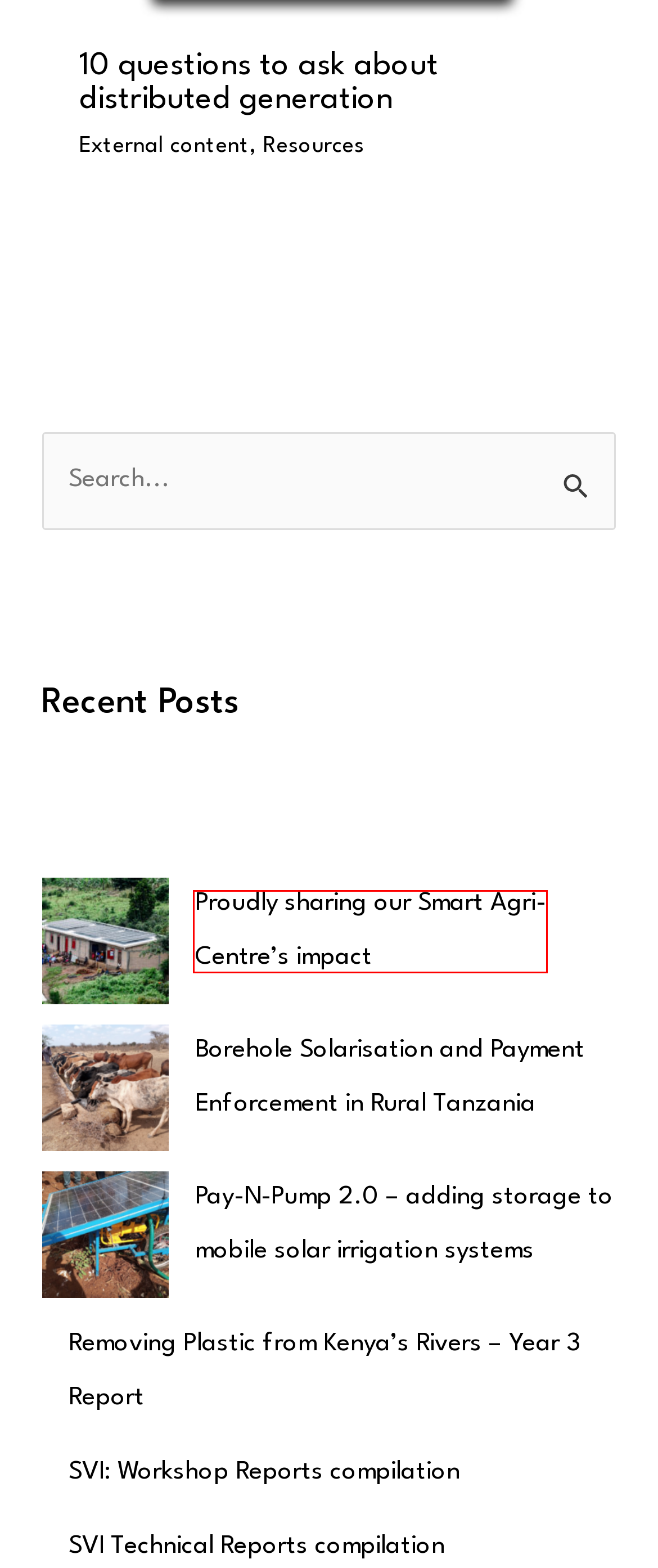Given a webpage screenshot with a red bounding box around a UI element, choose the webpage description that best matches the new webpage after clicking the element within the bounding box. Here are the candidates:
A. Proudly sharing our Smart Agri-Centre's impact | Smart Villages
B. Pay-N-Pump 2.0 - adding storage to mobile solar irrigation systems | Smart Villages
C. Mobile Minigrids - Community Site Survey Report | Smart Villages
D. SVI: Workshop Reports compilation | Smart Villages
E. SVI Technical Reports compilation | Smart Villages
F. Removing Plastic from Kenya's Rivers - Year 3 Report | Smart Villages
G. 10 questions to ask about distributed generation | Smart Villages
H. Borehole Solarisation and Payment Enforcement in Rural Tanzania | Smart Villages

A